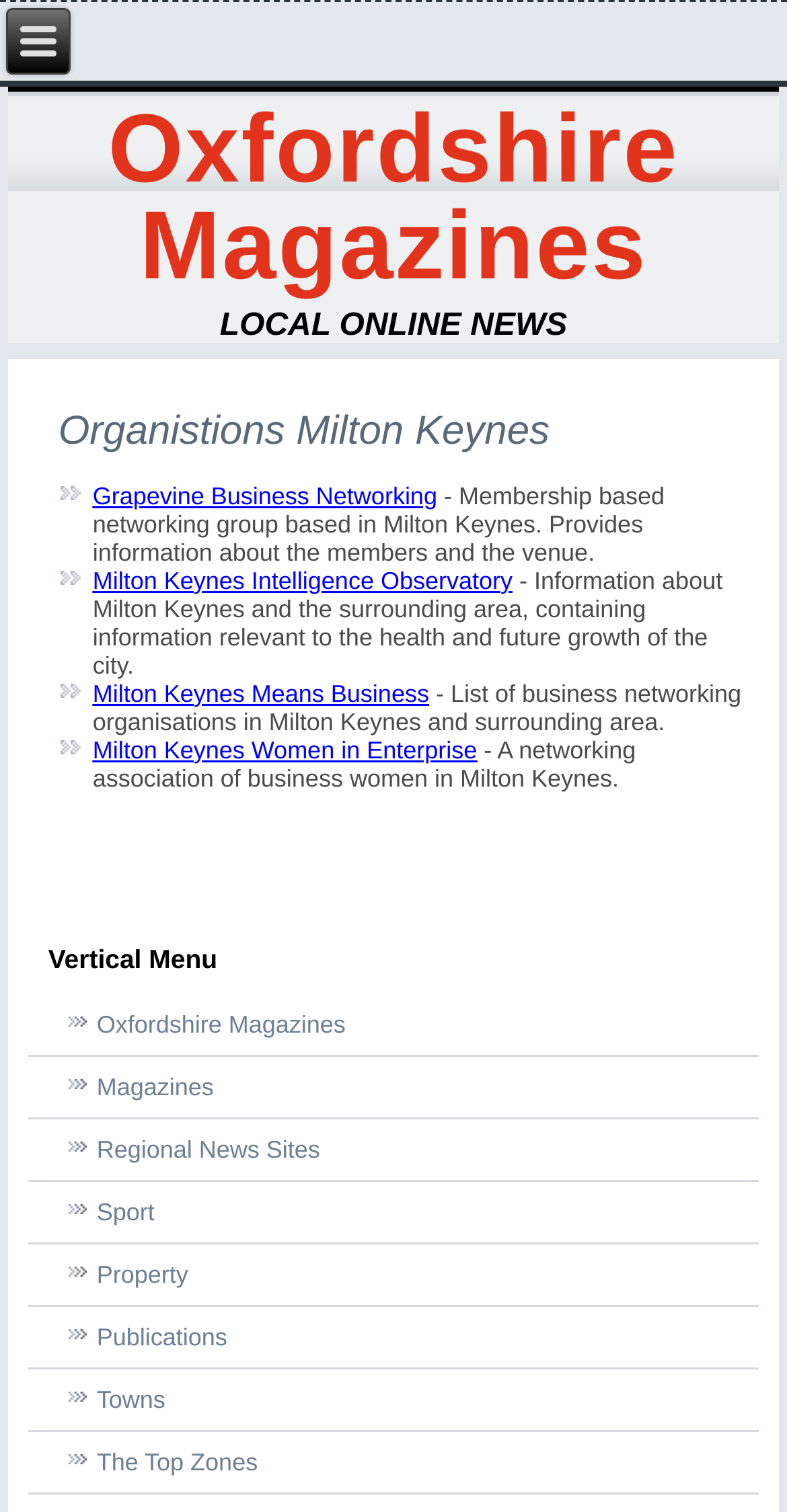Pinpoint the bounding box coordinates of the element you need to click to execute the following instruction: "Click on Oxfordshire Magazines". The bounding box should be represented by four float numbers between 0 and 1, in the format [left, top, right, bottom].

[0.137, 0.064, 0.863, 0.198]